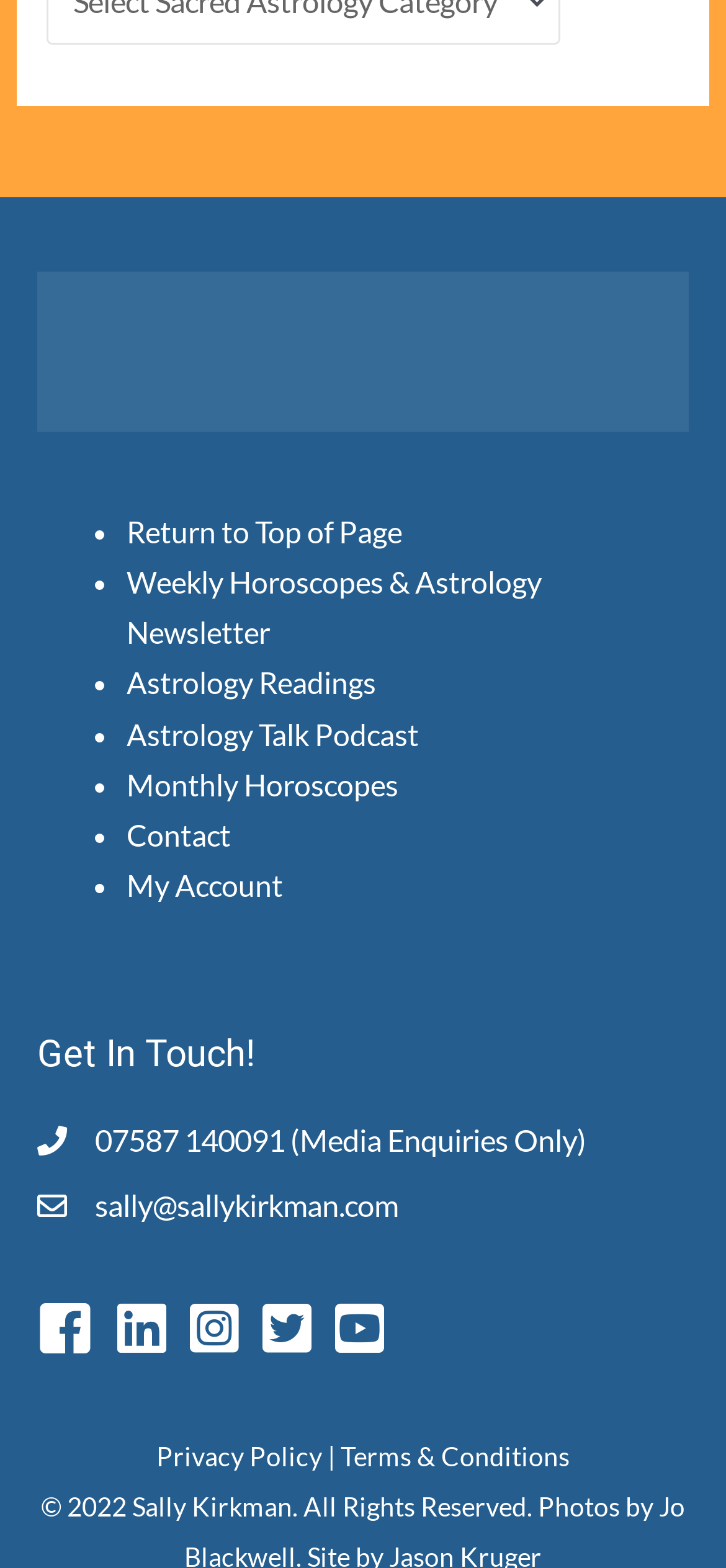Based on the image, give a detailed response to the question: What are the different sections of the webpage?

The webpage can be divided into three sections: the top section with links to different pages, the middle section with a heading 'Get In Touch!' and contact information, and the footer section with links to Privacy Policy and Terms & Conditions.